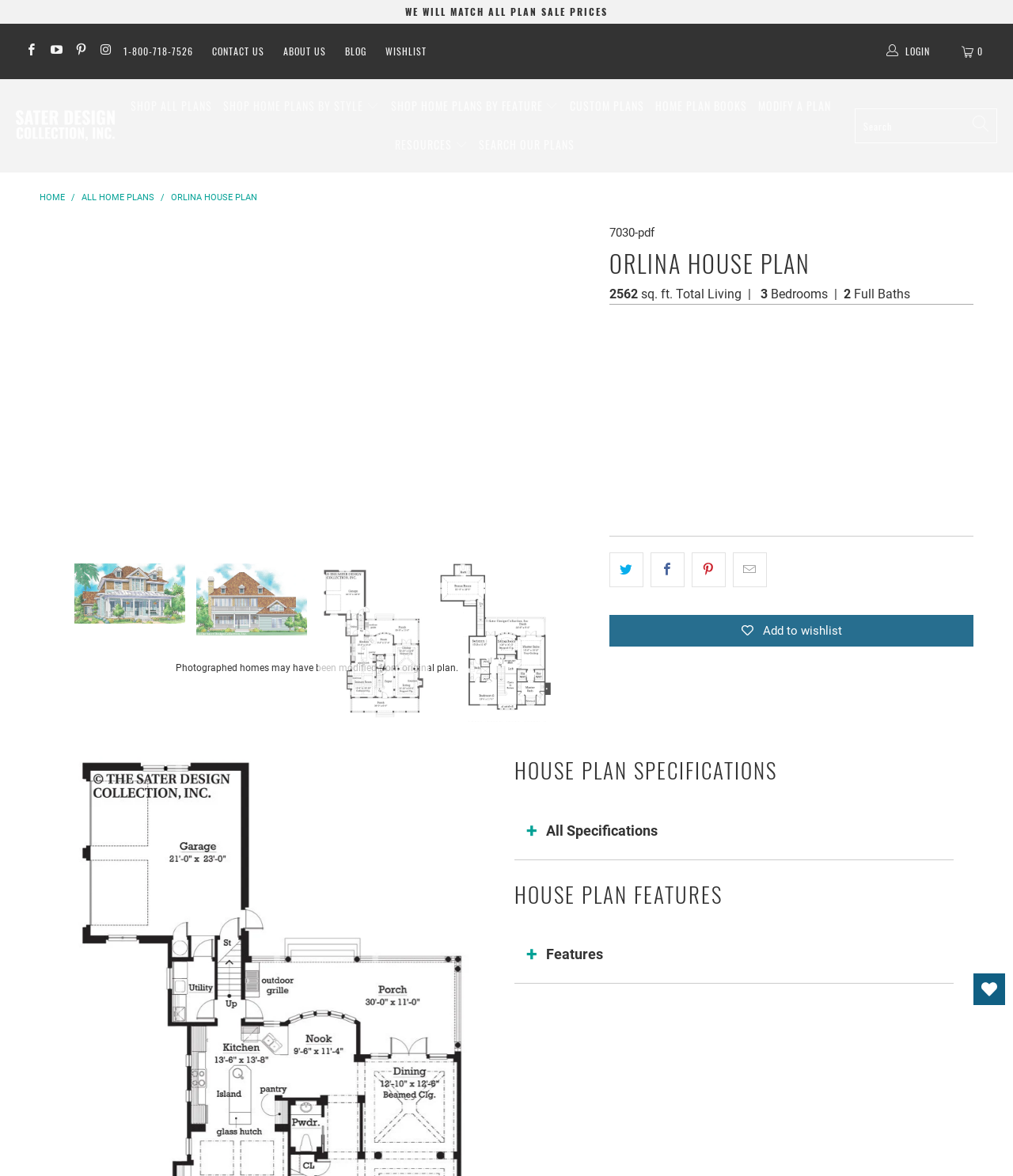How many bedrooms does the Orlina house plan have?
Based on the image, give a concise answer in the form of a single word or short phrase.

3